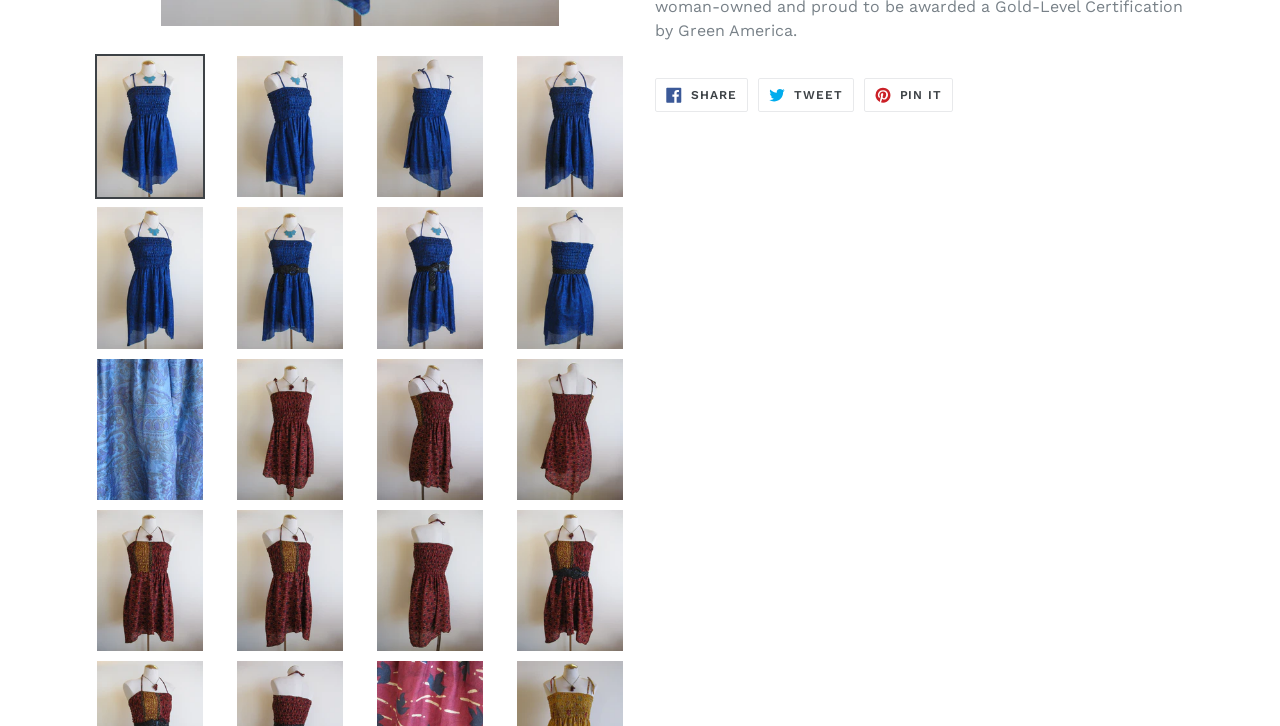Provide the bounding box coordinates of the UI element this sentence describes: "Alumni".

None